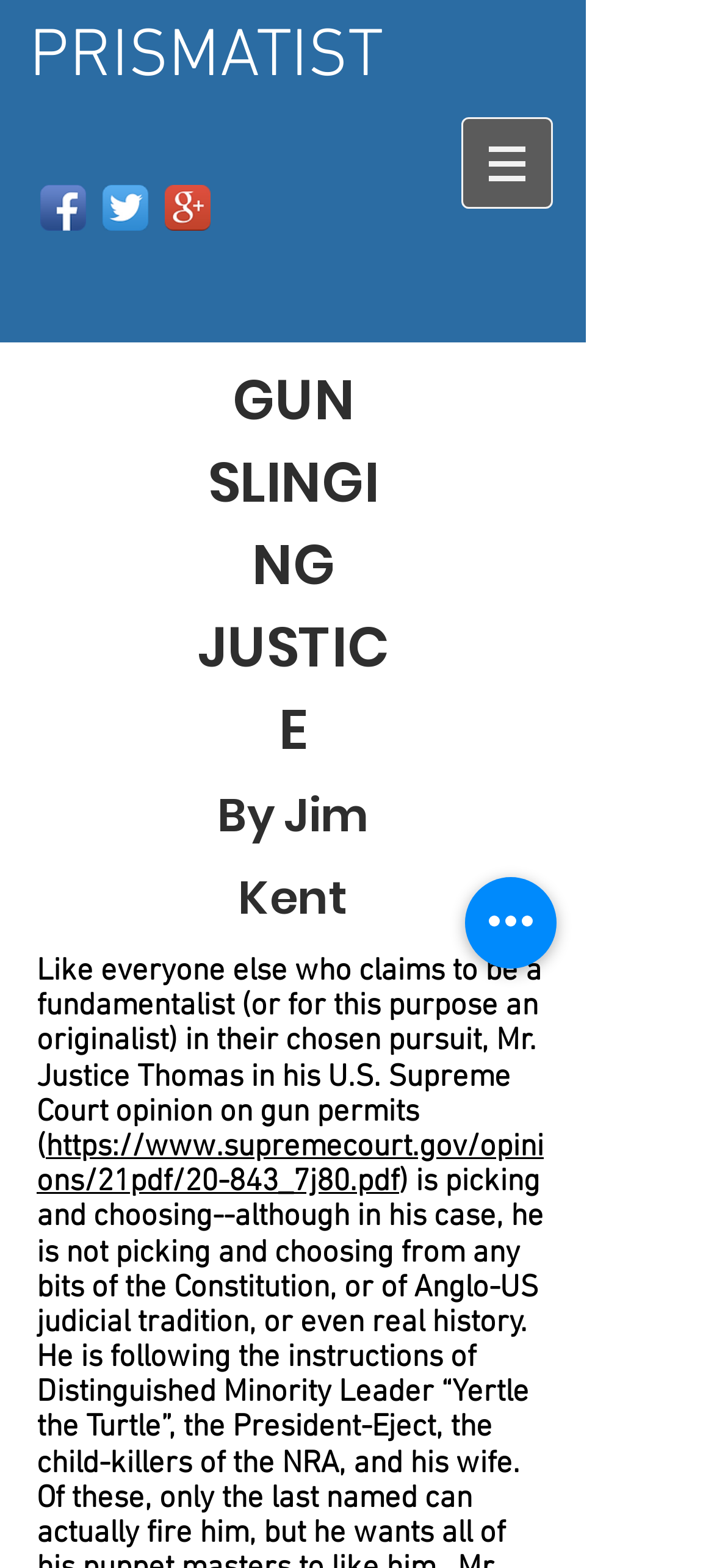Provide your answer in one word or a succinct phrase for the question: 
What is the topic of the text below the heading 'GUN SLINGING JUSTICE By Jim Kent'?

Gun permits